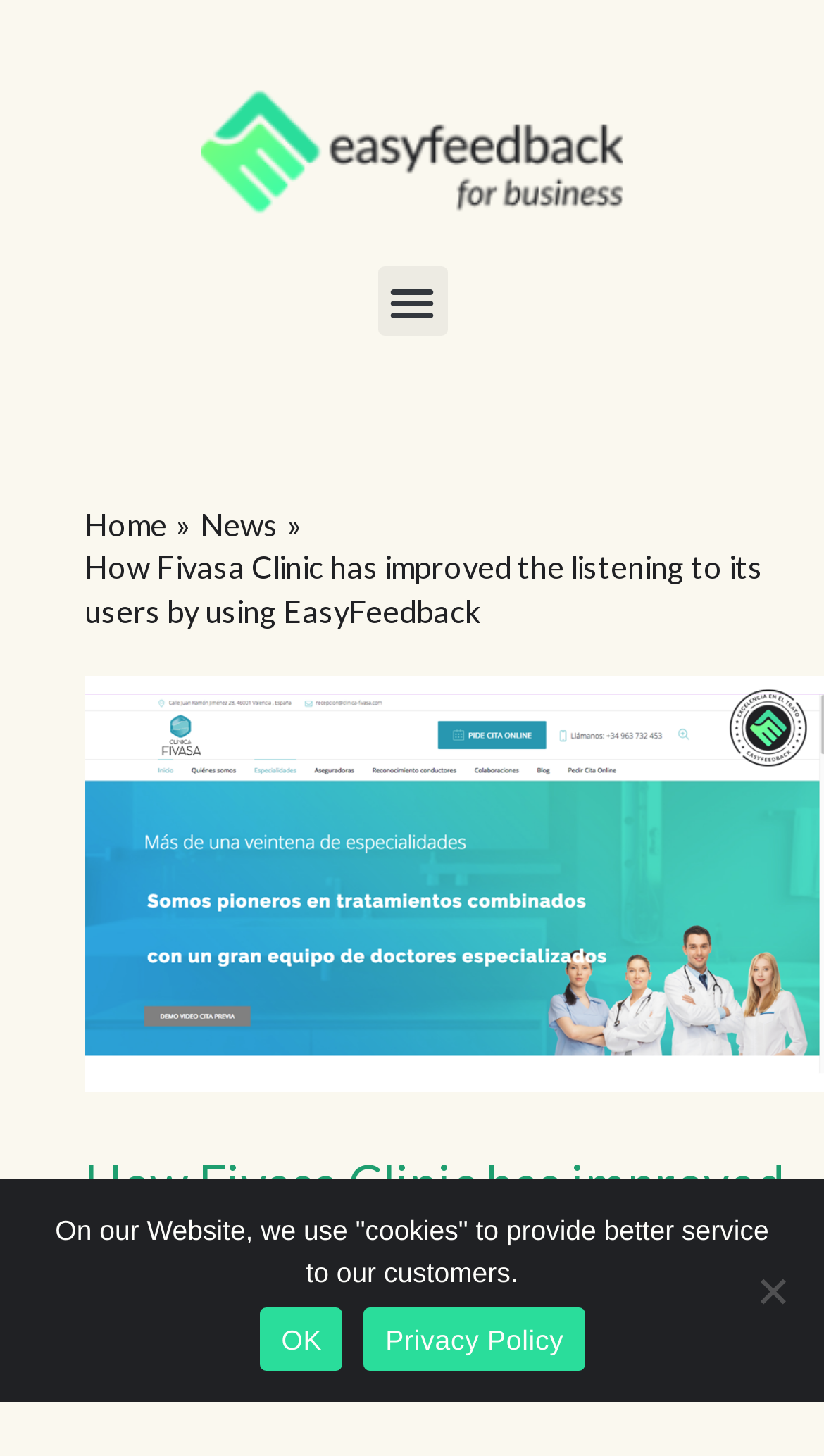Offer an in-depth caption of the entire webpage.

The webpage is about a case study on how Fivasa Clinic has improved its user listening experience using EasyFeedback. At the top left corner, there is a logo of EasyFeedback for Business in white color. Next to the logo, there is a menu toggle button. 

Below the logo and the menu toggle button, there is a navigation section with breadcrumbs, which includes links to "Home" and "News". The title of the webpage, "How Fivasa Clinic has improved the listening to its users by using EasyFeedback", is displayed prominently in this section.

The main content of the webpage is an article with a header image that takes up most of the width of the page. The article title, "How Fivasa Clinic has improved the listening to its users by using EasyFeedback", is displayed again in a larger font size. The article is written by Belén Olóndriz and was published on November 11, 2022.

At the bottom of the page, there is a cookie notice dialog that informs users about the use of cookies on the website. The dialog includes a message, an "OK" button, a "Privacy Policy" link, and a "No" button.